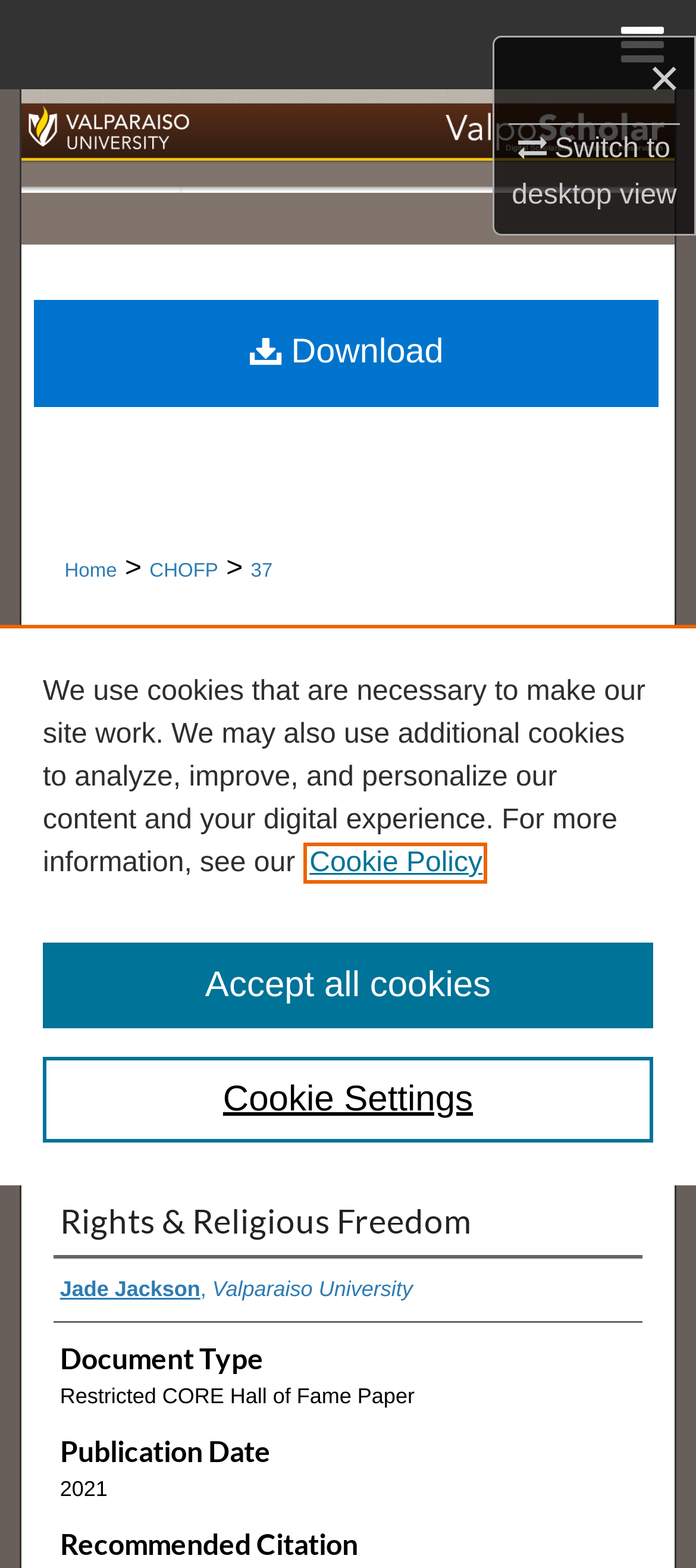Locate the bounding box coordinates of the clickable part needed for the task: "Switch to desktop view".

[0.735, 0.081, 0.972, 0.135]